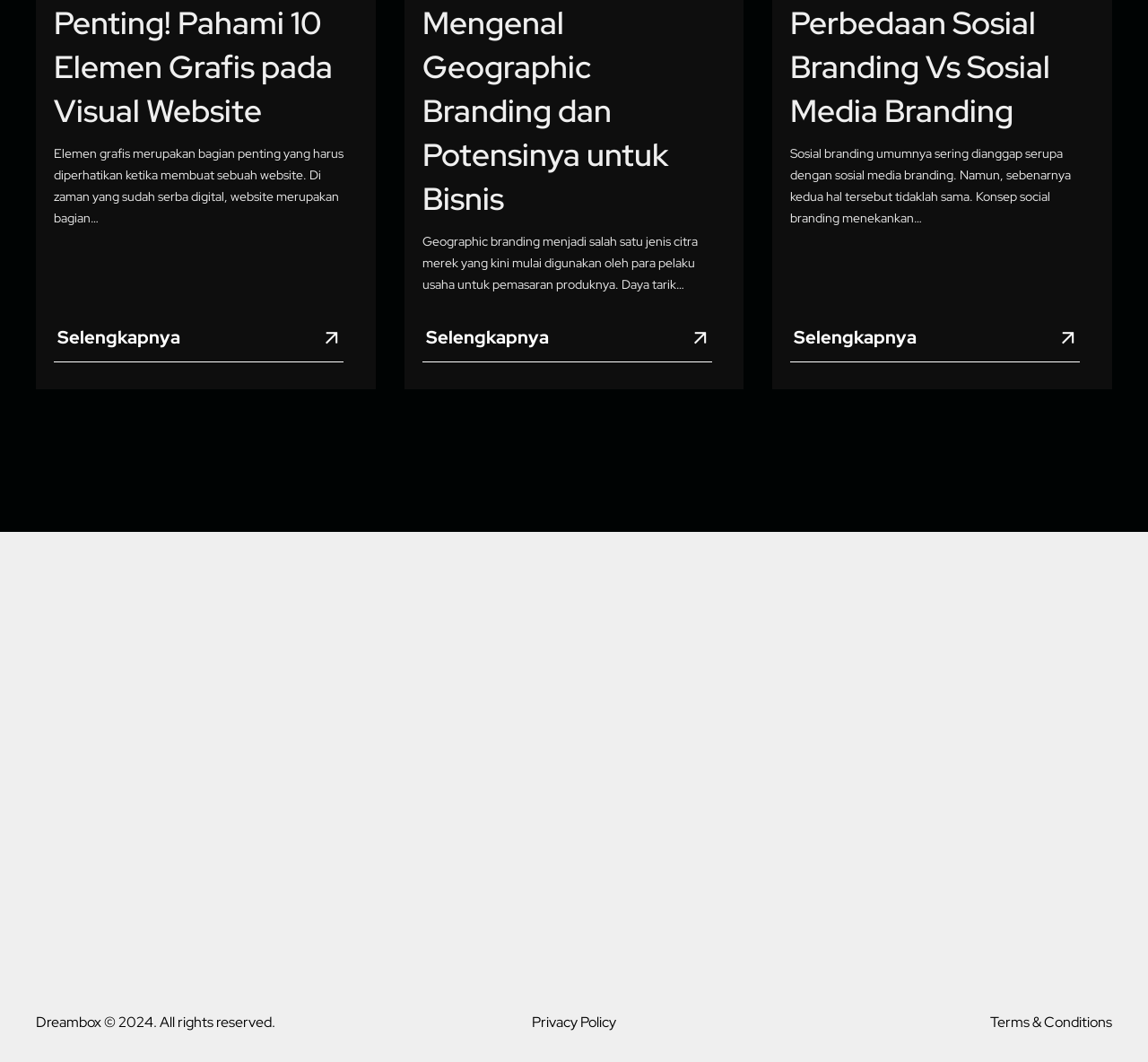Using the element description: "081110540006", determine the bounding box coordinates. The coordinates should be in the format [left, top, right, bottom], with values between 0 and 1.

[0.762, 0.638, 0.865, 0.655]